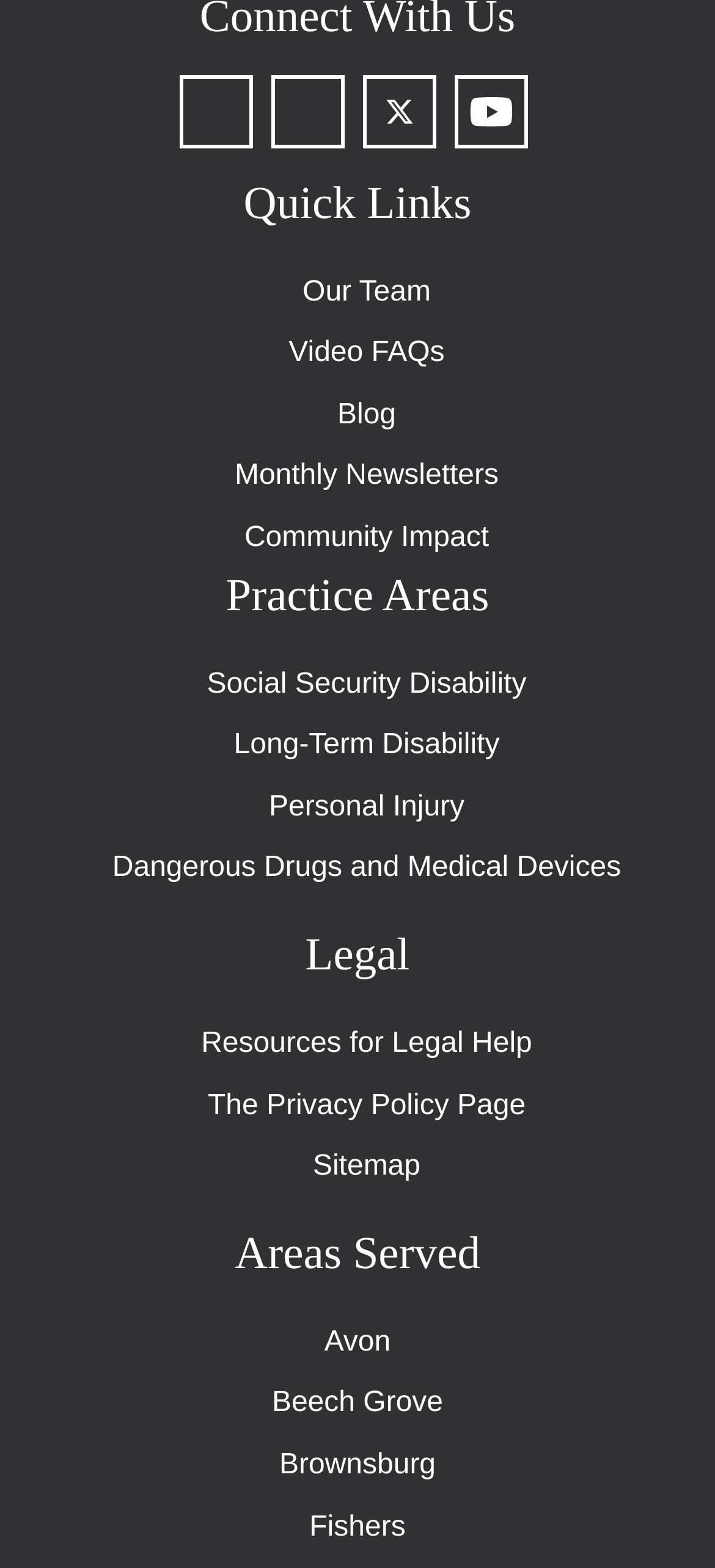Locate the bounding box coordinates of the clickable element to fulfill the following instruction: "Visit Facebook". Provide the coordinates as four float numbers between 0 and 1 in the format [left, top, right, bottom].

[0.25, 0.048, 0.353, 0.094]